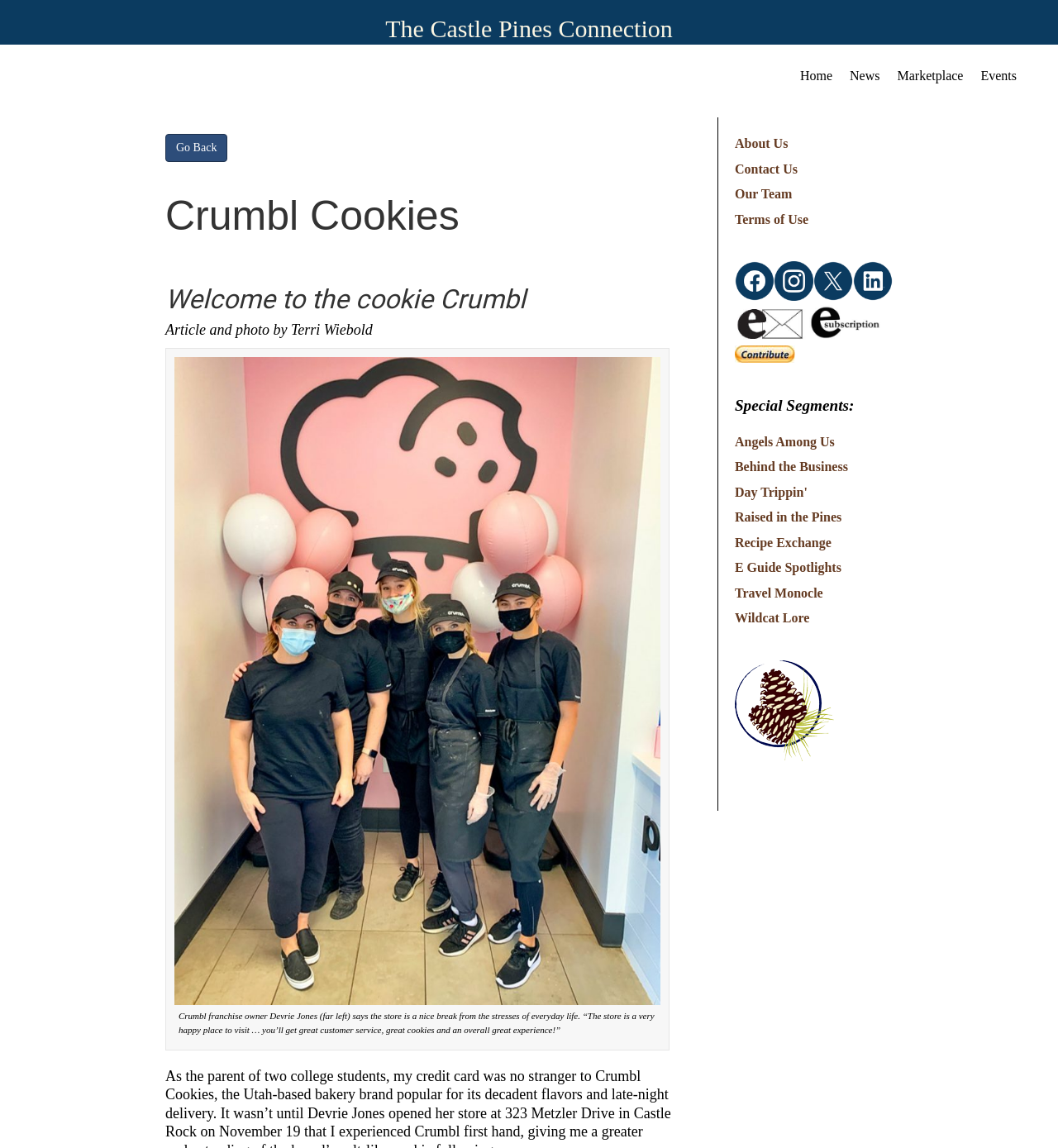Can you find the bounding box coordinates for the element that needs to be clicked to execute this instruction: "Read the 'About Us' page"? The coordinates should be given as four float numbers between 0 and 1, i.e., [left, top, right, bottom].

[0.694, 0.119, 0.745, 0.131]